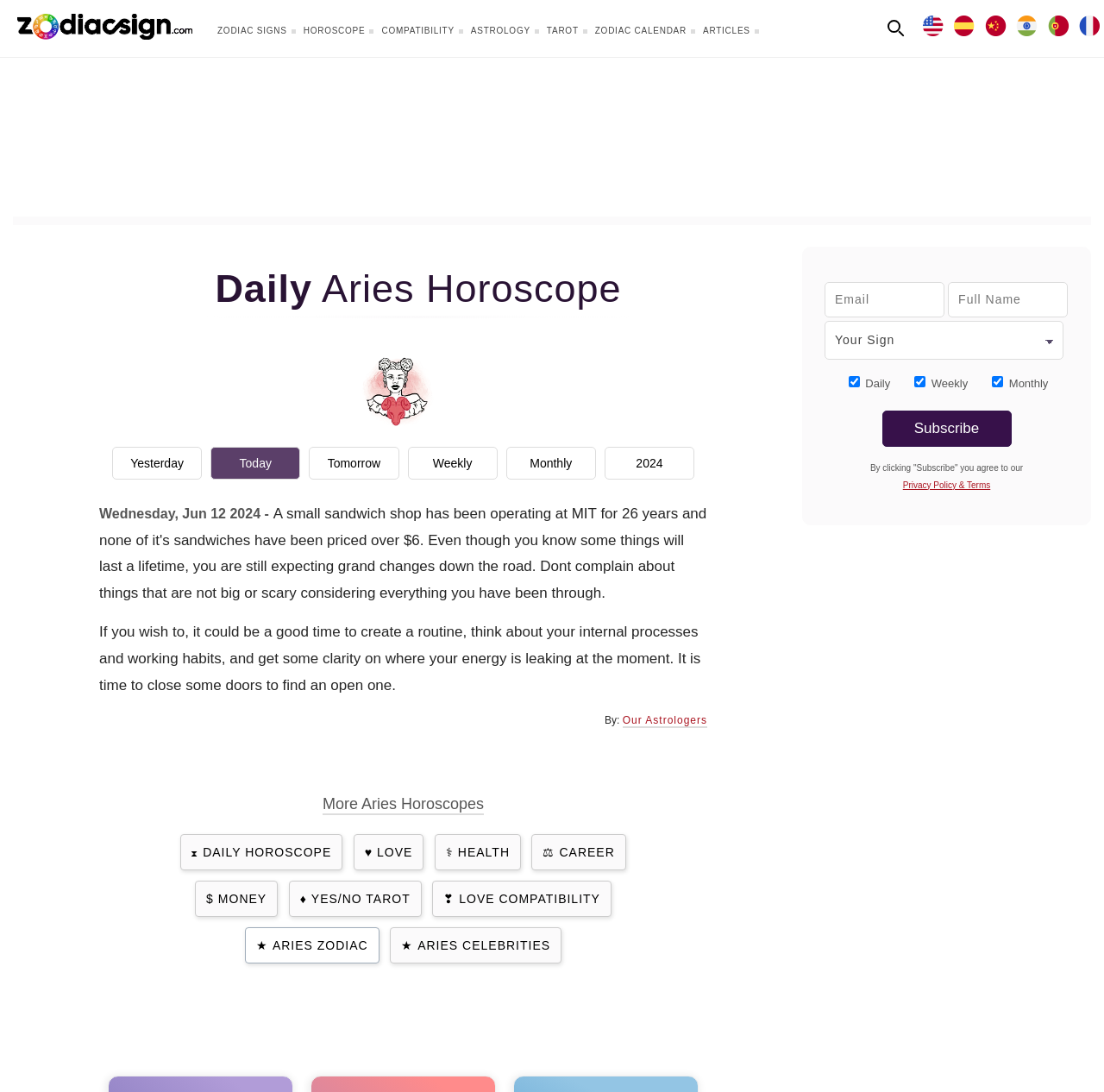Specify the bounding box coordinates for the region that must be clicked to perform the given instruction: "Select your zodiac sign from the dropdown".

[0.747, 0.294, 0.964, 0.329]